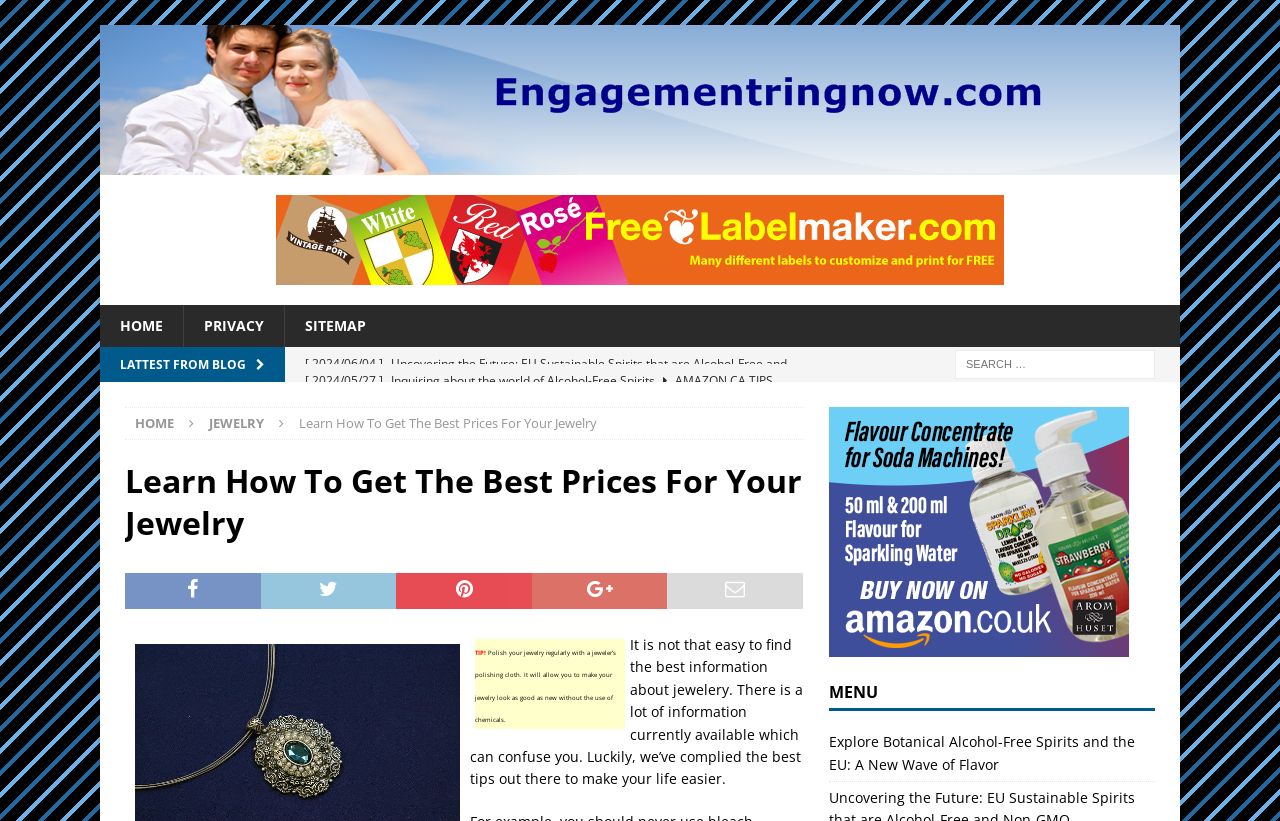Locate the bounding box coordinates of the clickable region to complete the following instruction: "Click on the 'Engagement Ring Now' link."

[0.078, 0.187, 0.922, 0.21]